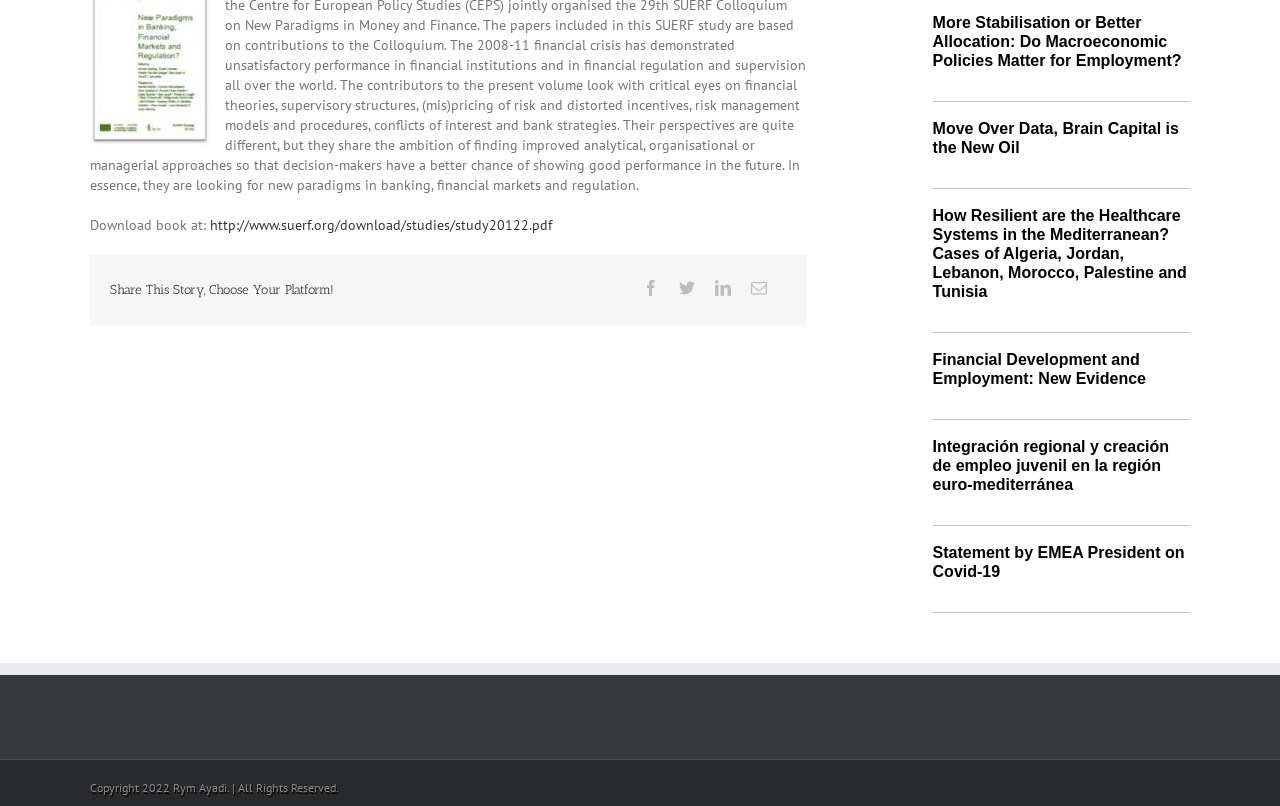Please specify the bounding box coordinates in the format (top-left x, top-left y, bottom-right x, bottom-right y), with values ranging from 0 to 1. Identify the bounding box for the UI component described as follows: http://www.suerf.org/download/studies/study20122.pdf

[0.164, 0.268, 0.431, 0.29]